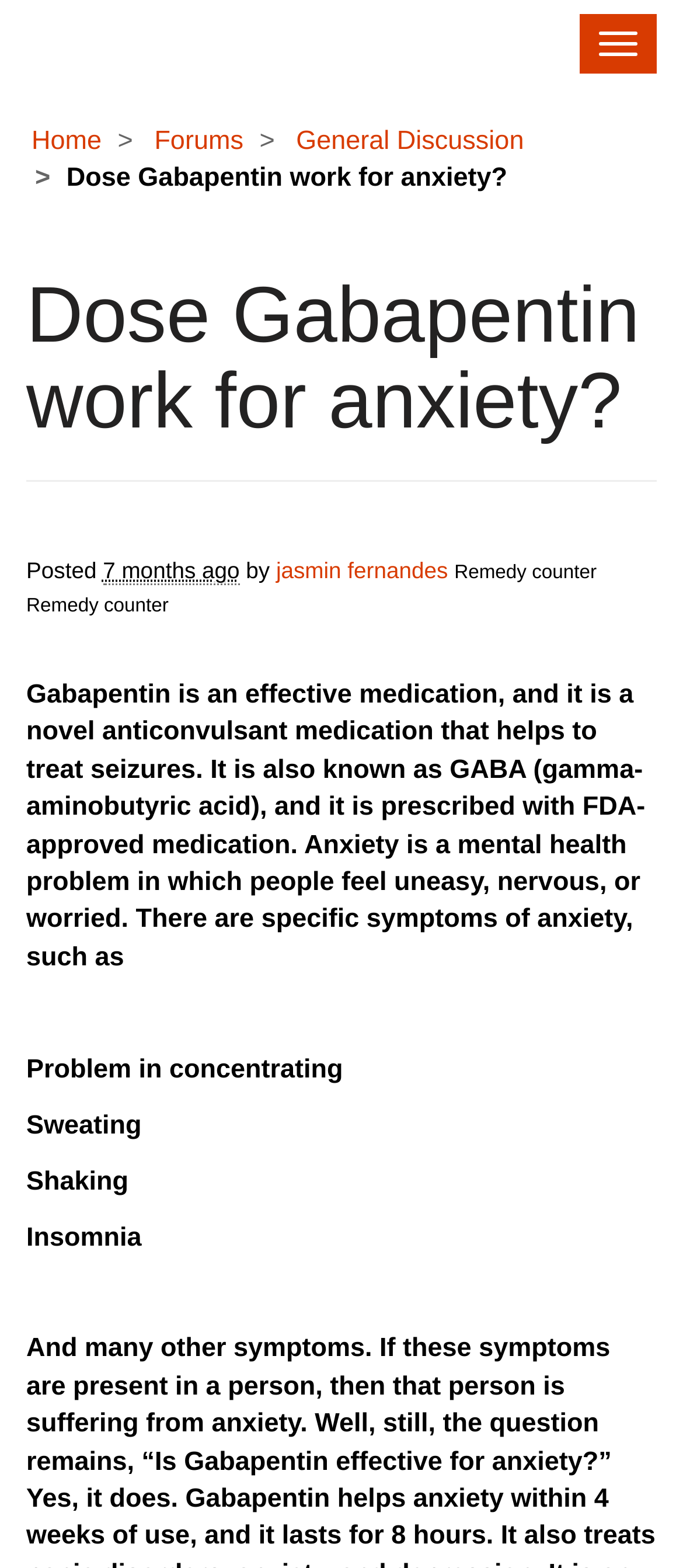By analyzing the image, answer the following question with a detailed response: What are some symptoms of anxiety?

The webpage lists some symptoms of anxiety, including 'Problem in concentrating', 'Sweating', 'Shaking', and 'Insomnia', which are mentioned in the text as specific symptoms of anxiety.